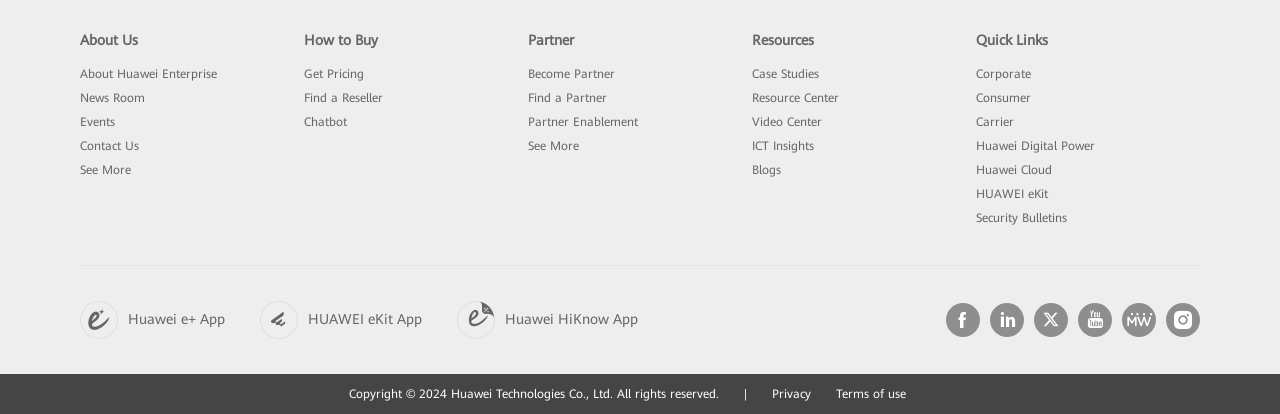Locate the bounding box of the UI element described by: "ICT Insights" in the given webpage screenshot.

[0.588, 0.335, 0.636, 0.369]